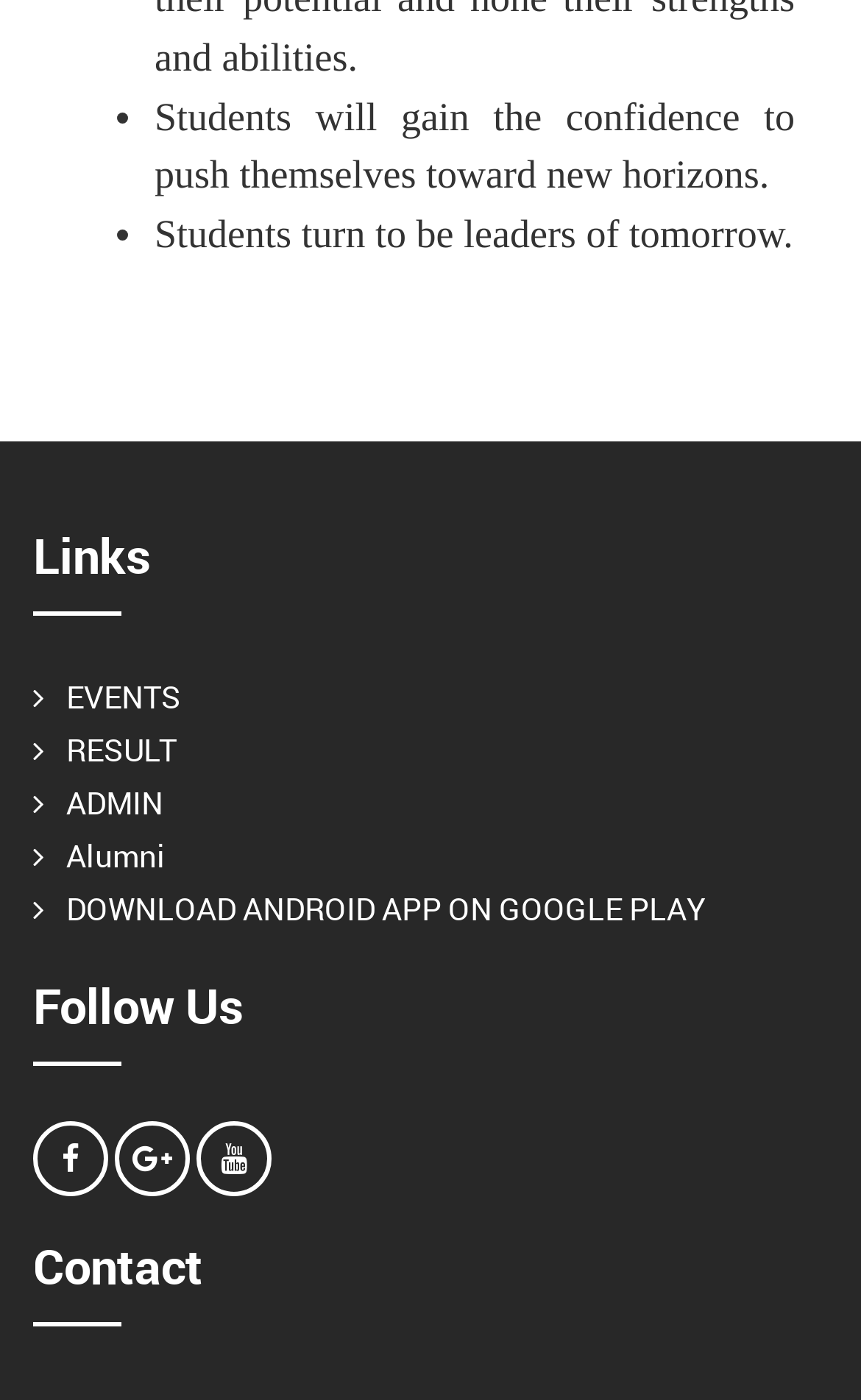Using the information shown in the image, answer the question with as much detail as possible: How many links are available under 'Links' section?

The 'Links' section has five links: 'EVENTS', 'RESULT', 'ADMIN', 'Alumni', and 'DOWNLOAD ANDROID APP ON GOOGLE PLAY'.